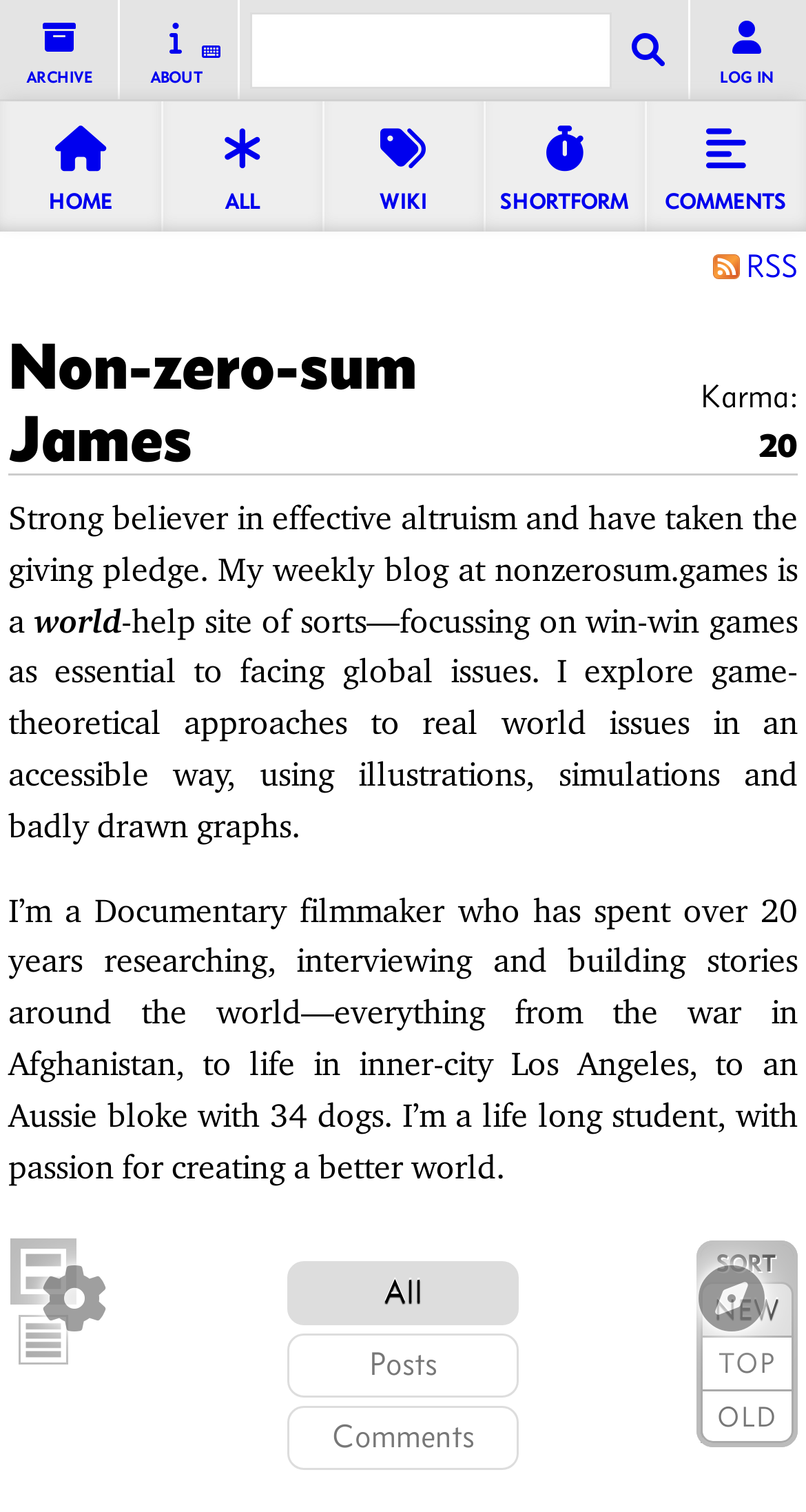What is the alternative to the 'Expanded comments view'?
Please utilize the information in the image to give a detailed response to the question.

I determined the answer by looking at the button elements with the text 'Expanded comments view' and 'Compact comments view', which suggests that they are alternative views for comments and the latter is the alternative to the former.